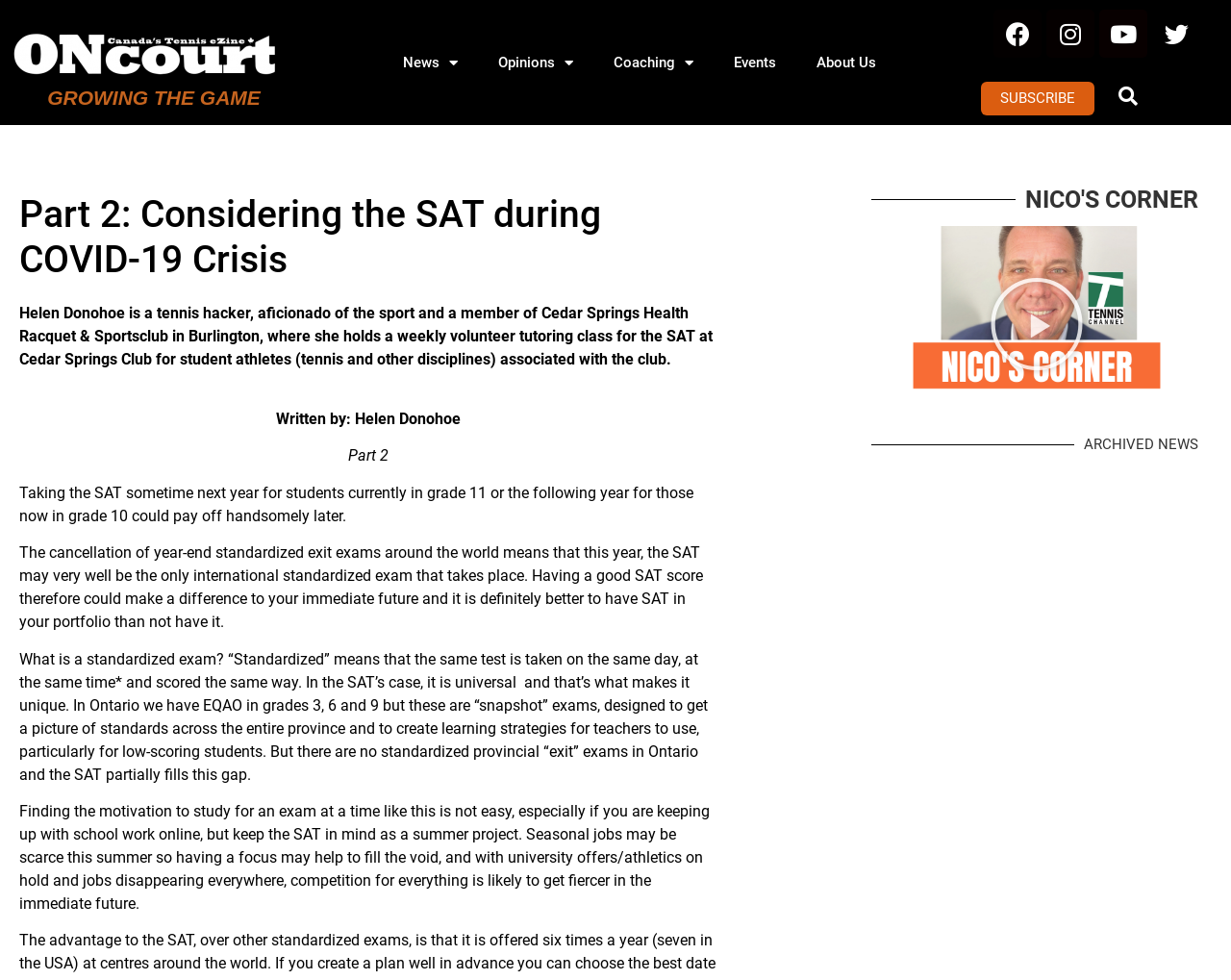Using the provided description Play Video, find the bounding box coordinates for the UI element. Provide the coordinates in (top-left x, top-left y, bottom-right x, bottom-right y) format, ensuring all values are between 0 and 1.

[0.803, 0.282, 0.881, 0.38]